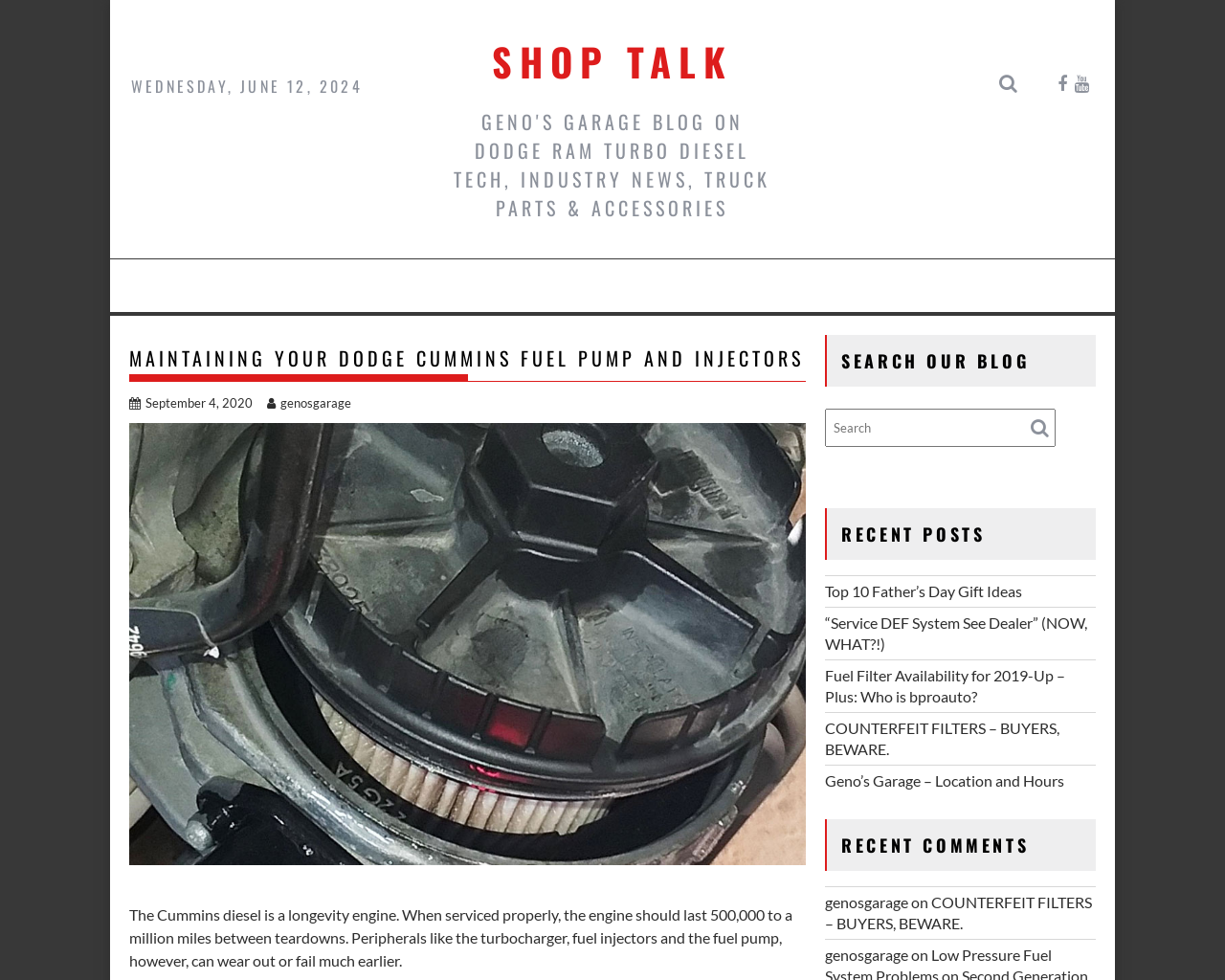Could you please study the image and provide a detailed answer to the question:
What is the topic of the main article?

Based on the heading 'MAINTAINING YOUR DODGE CUMMINS FUEL PUMP AND INJECTORS' and the image caption 'Extending High Pressure Fuel Pump and Injecotr Life', it is clear that the main article is about maintaining and extending the life of Dodge Cummins fuel pumps and injectors.